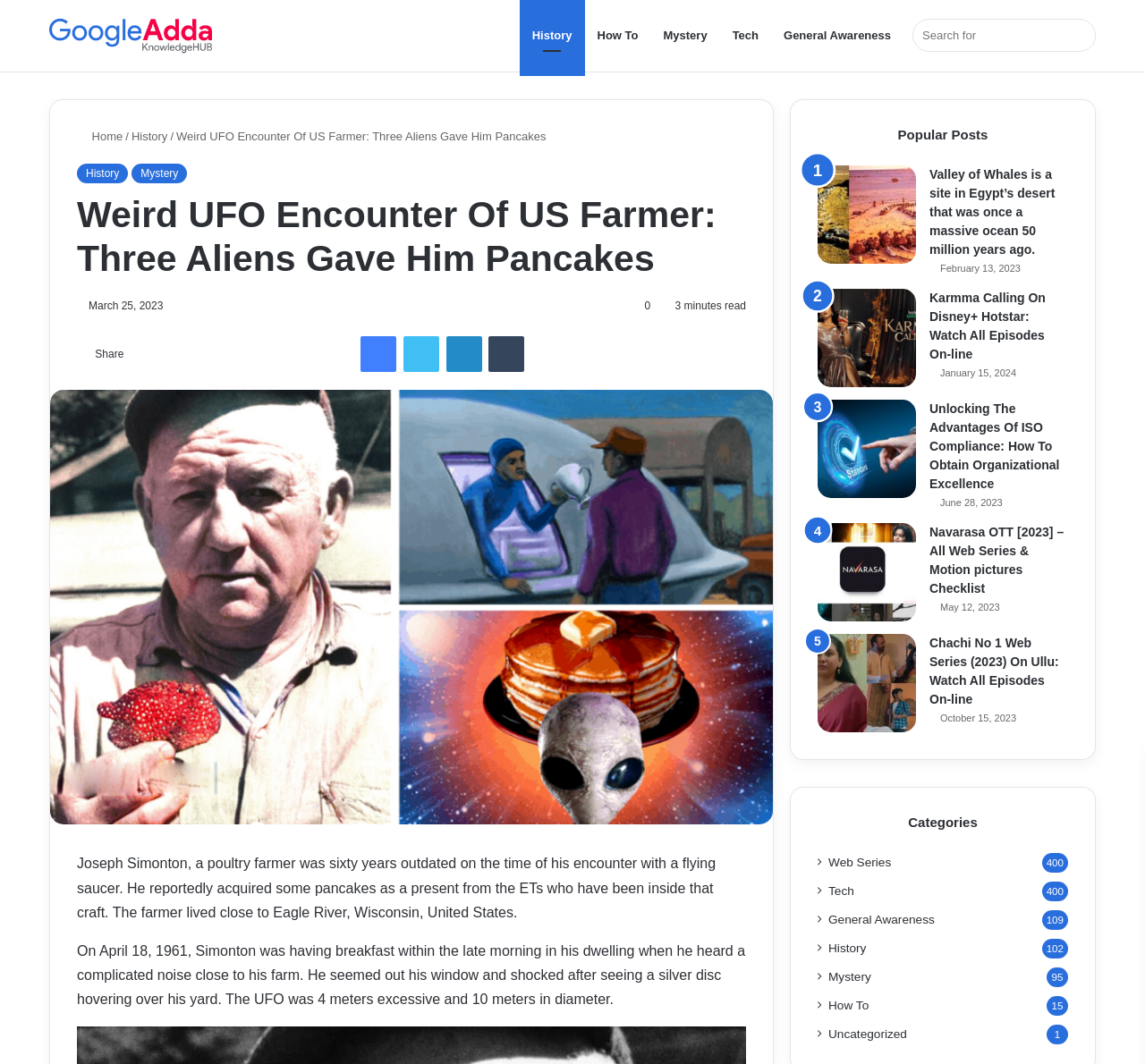Provide an in-depth description of the elements and layout of the webpage.

This webpage is about a weird UFO encounter of a US farmer, Joseph Simonton, who reportedly received pancakes as a gift from extraterrestrials. At the top of the page, there is a primary navigation menu with links to different categories such as History, How To, Mystery, Tech, and General Awareness. Below the navigation menu, there is a header section with a logo, a search bar, and links to Home, History, and other categories.

The main content of the page is divided into two sections. The left section contains the article about Joseph Simonton's UFO encounter, which includes a heading, a brief summary, and a detailed description of the event. There are also social media sharing links and a figure below the article.

The right section of the page contains a list of popular posts, each with a link, an image, and a date. There are six popular posts in total, with topics ranging from Valley of Whales to Karmma Calling on Disney+ Hotstar.

At the bottom of the page, there are links to different categories, including Web Series, Tech, General Awareness, History, Mystery, and How To, each with a corresponding number of posts.